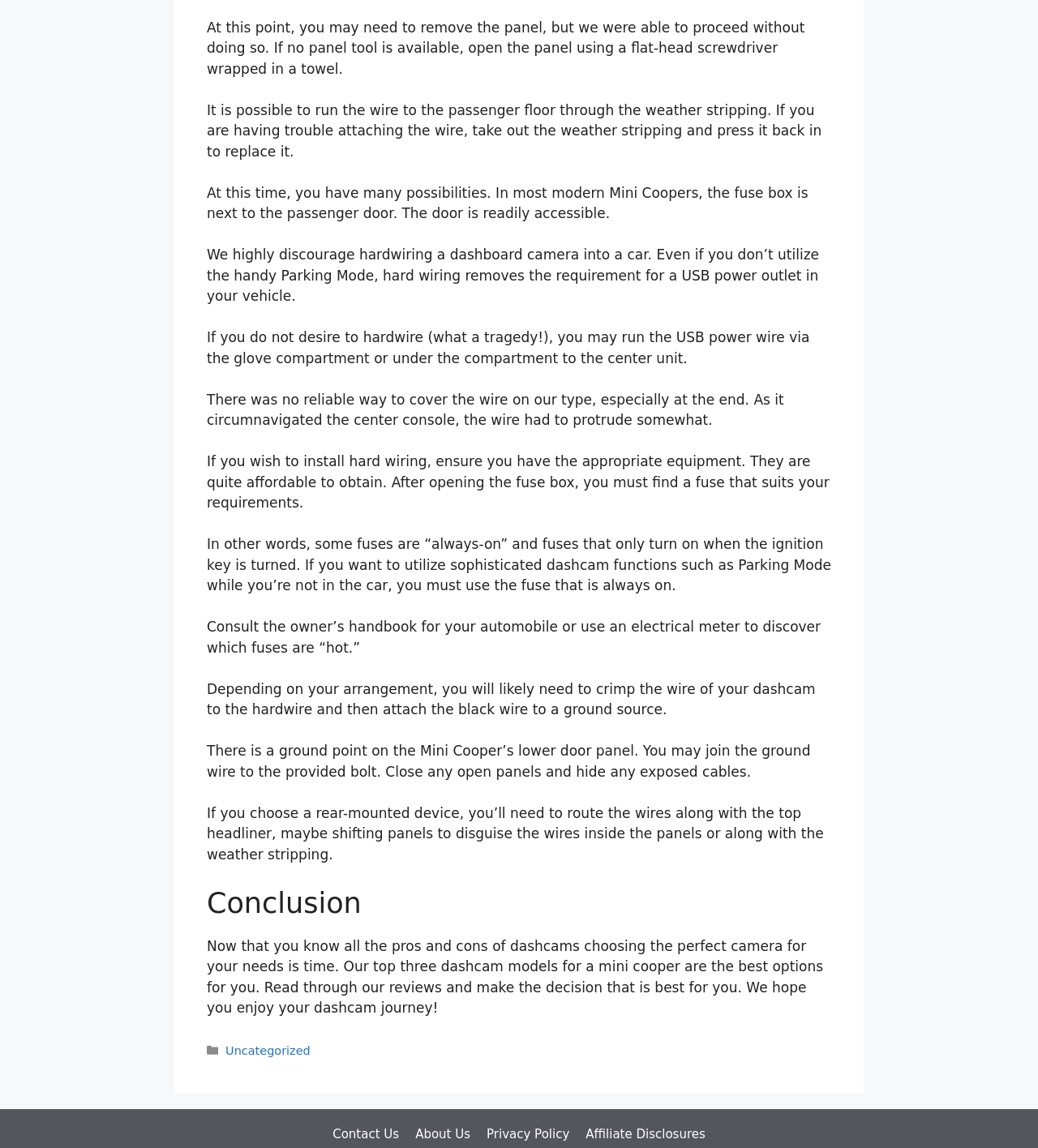Answer succinctly with a single word or phrase:
What is the next step after knowing the pros and cons of dashcams?

Choosing the perfect camera